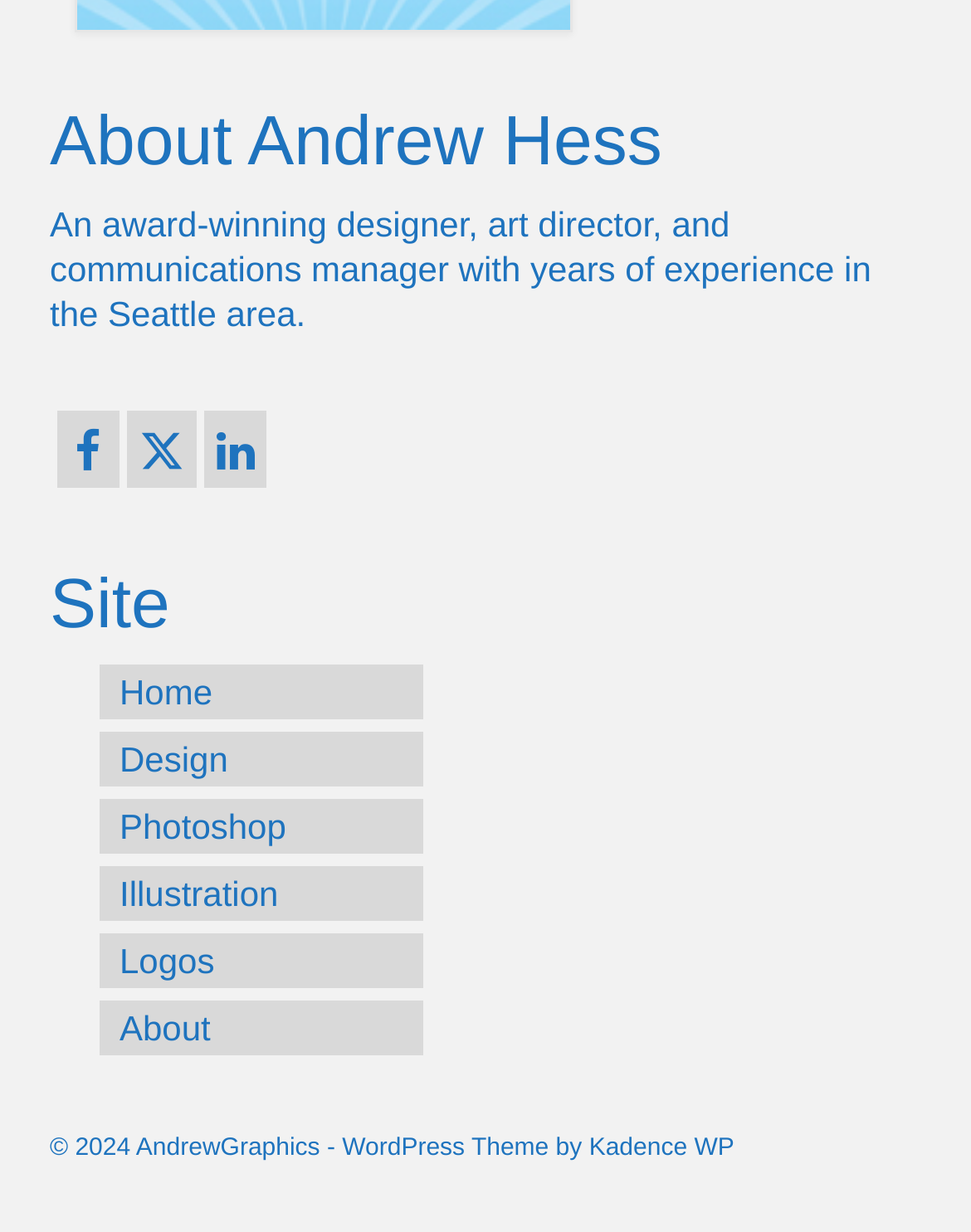Provide the bounding box coordinates of the HTML element this sentence describes: "Photoshop". The bounding box coordinates consist of four float numbers between 0 and 1, i.e., [left, top, right, bottom].

[0.103, 0.649, 0.436, 0.694]